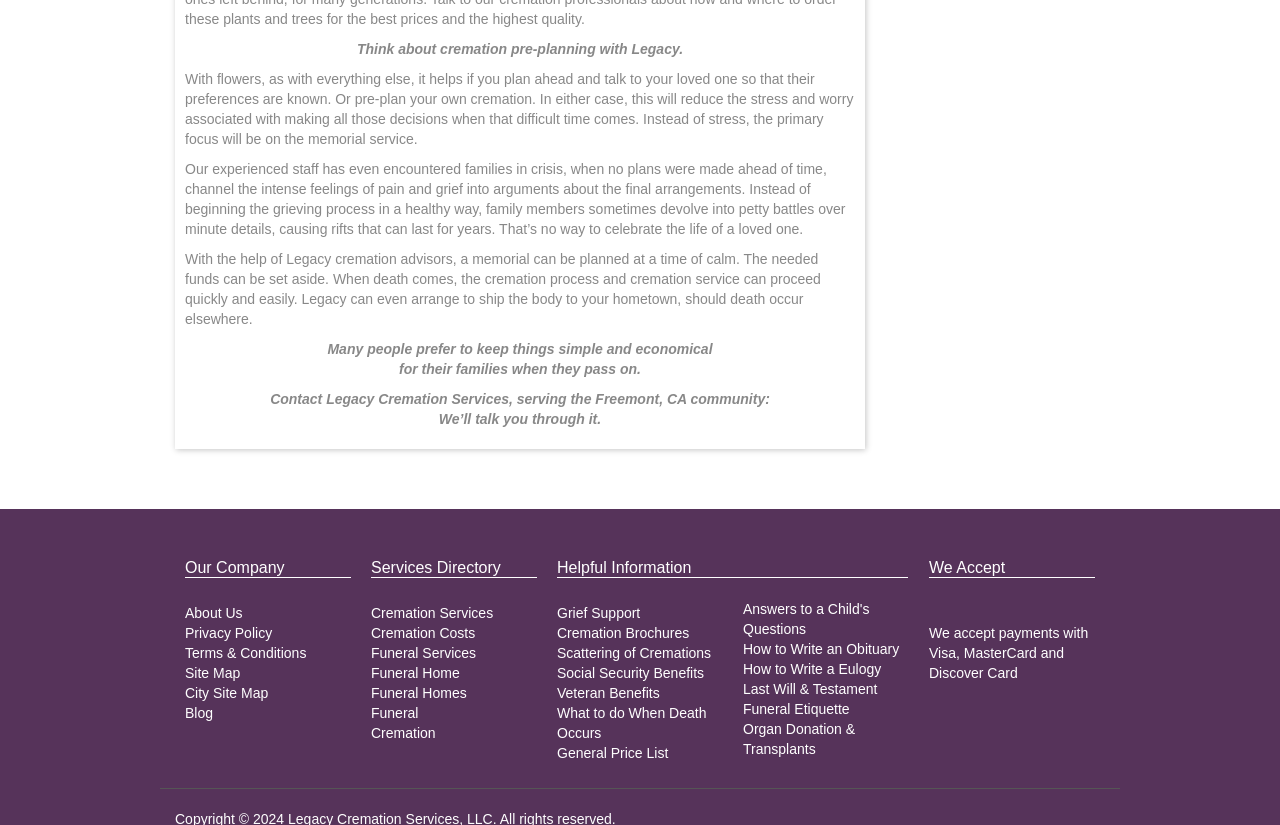Determine the bounding box coordinates of the element that should be clicked to execute the following command: "Click 'Contact Legacy Cremation Services'".

[0.211, 0.474, 0.601, 0.493]